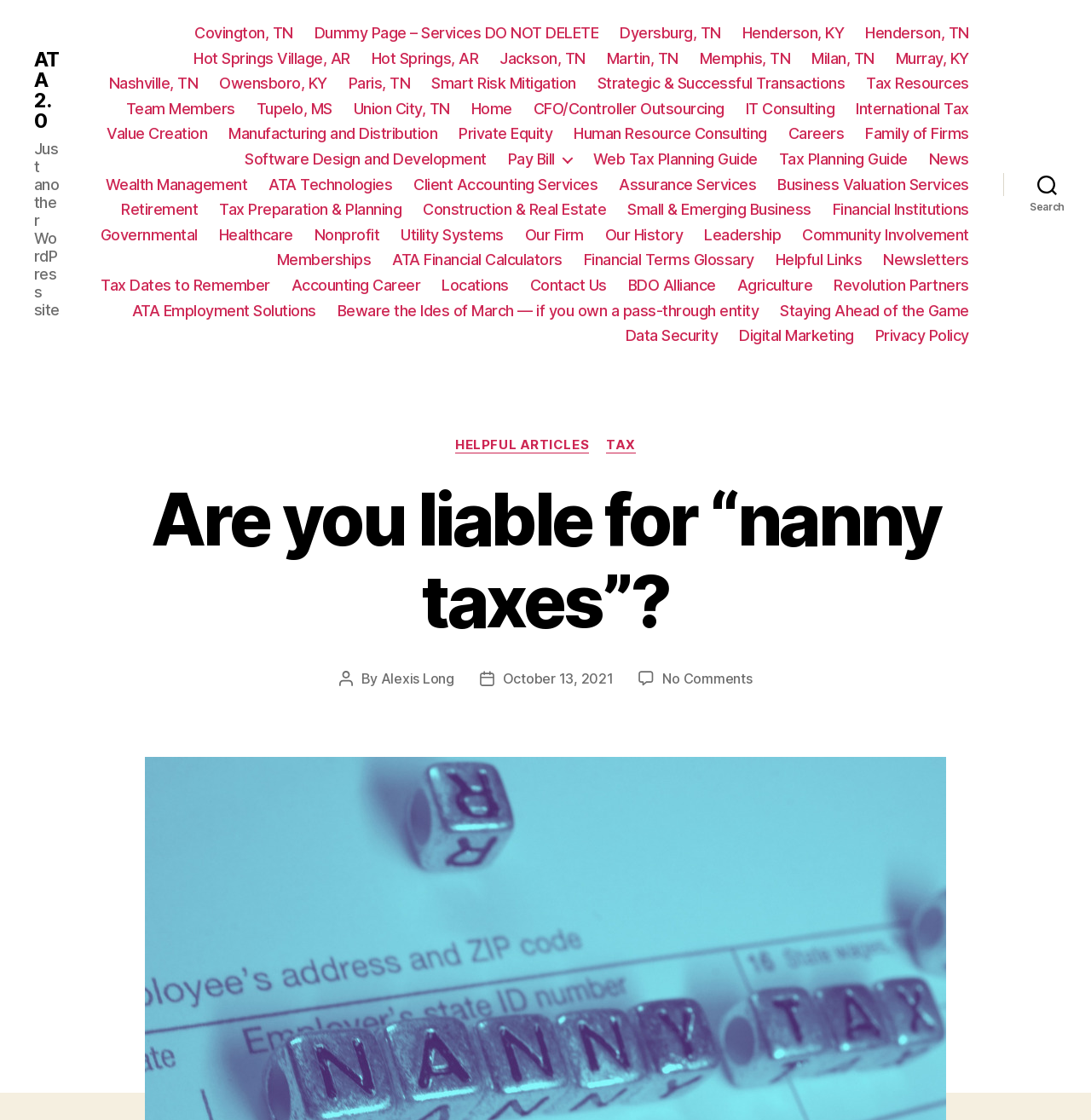Determine the coordinates of the bounding box that should be clicked to complete the instruction: "View 'News'". The coordinates should be represented by four float numbers between 0 and 1: [left, top, right, bottom].

[0.852, 0.134, 0.888, 0.15]